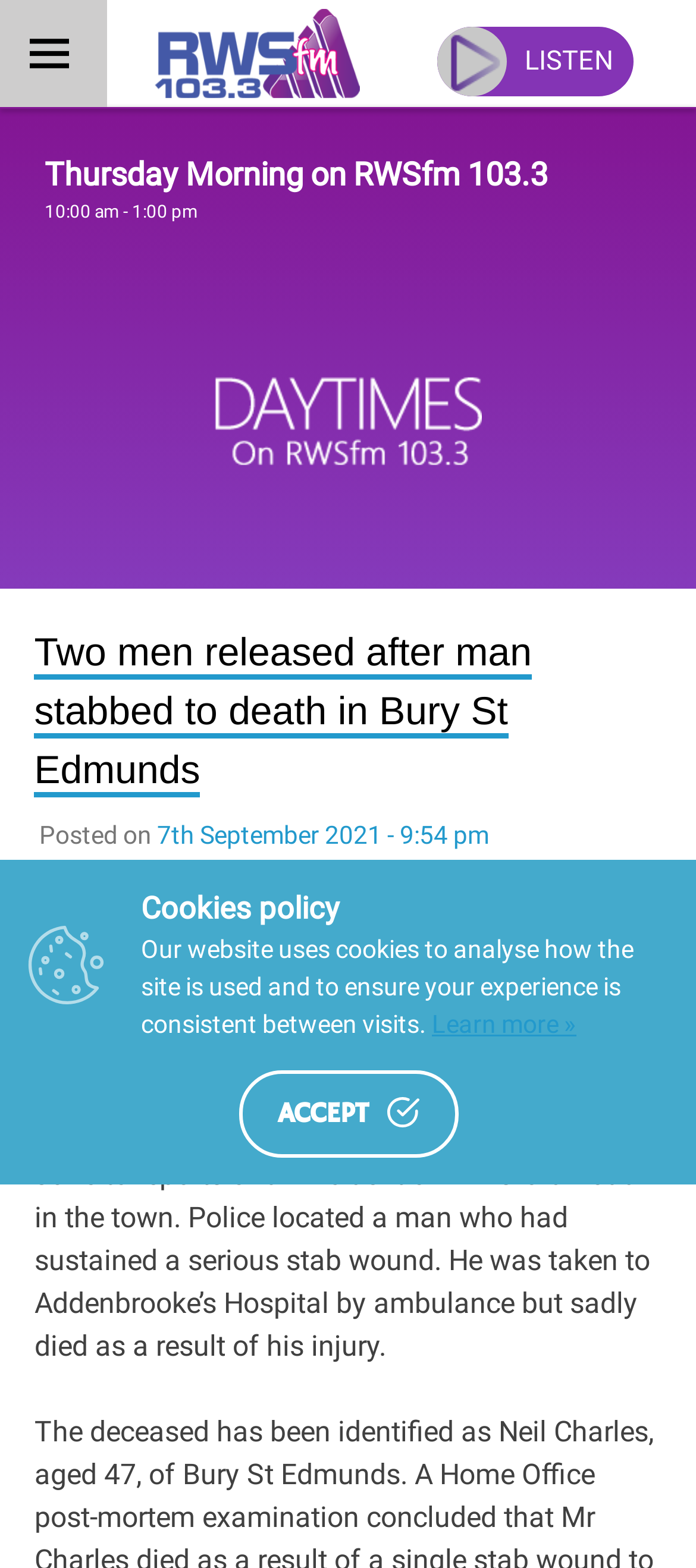Answer the question below in one word or phrase:
What is the purpose of the cookies on this website?

To analyse how the site is used